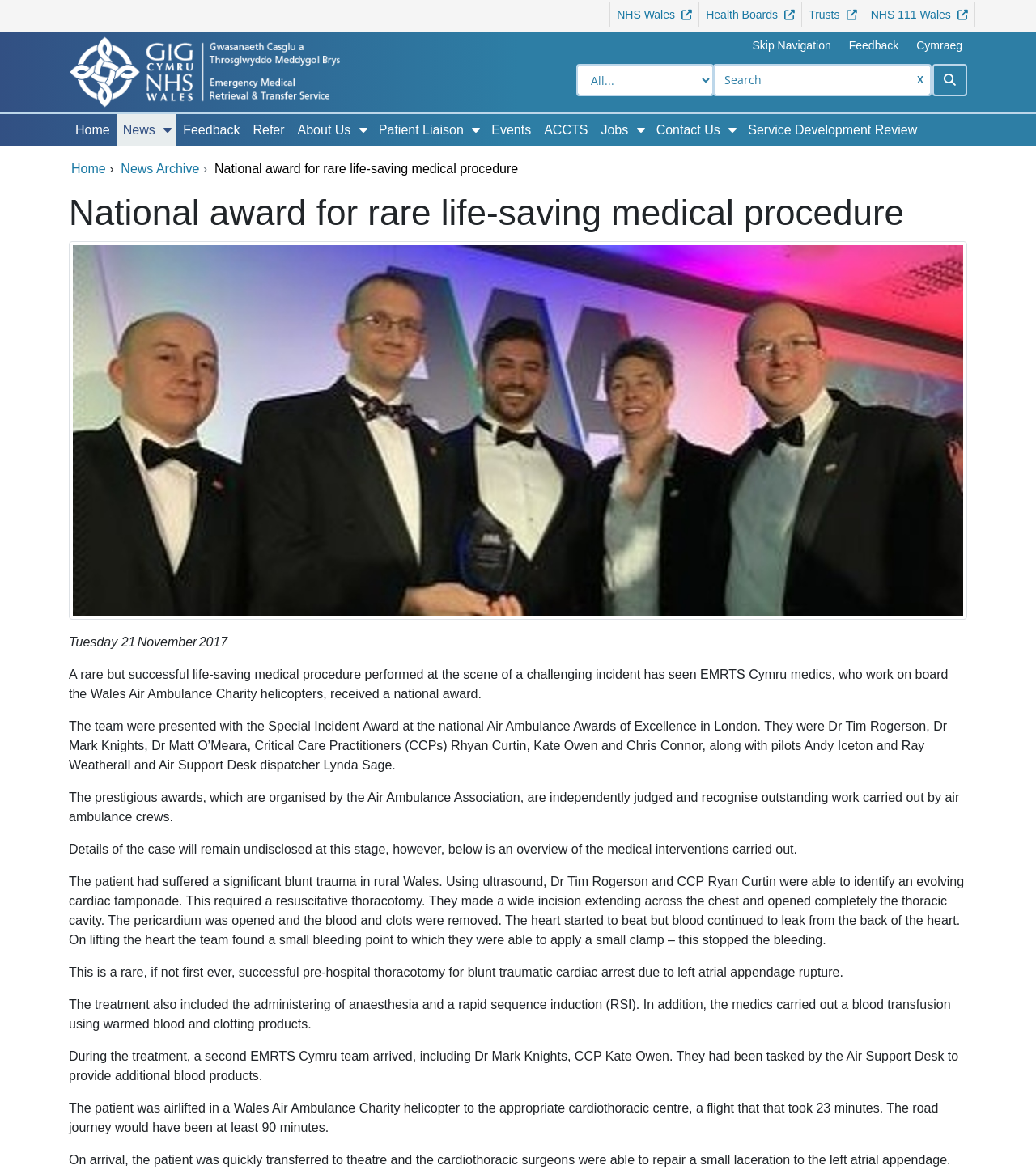Locate the bounding box coordinates of the element that should be clicked to fulfill the instruction: "Go to NHS Wales".

[0.588, 0.002, 0.674, 0.023]